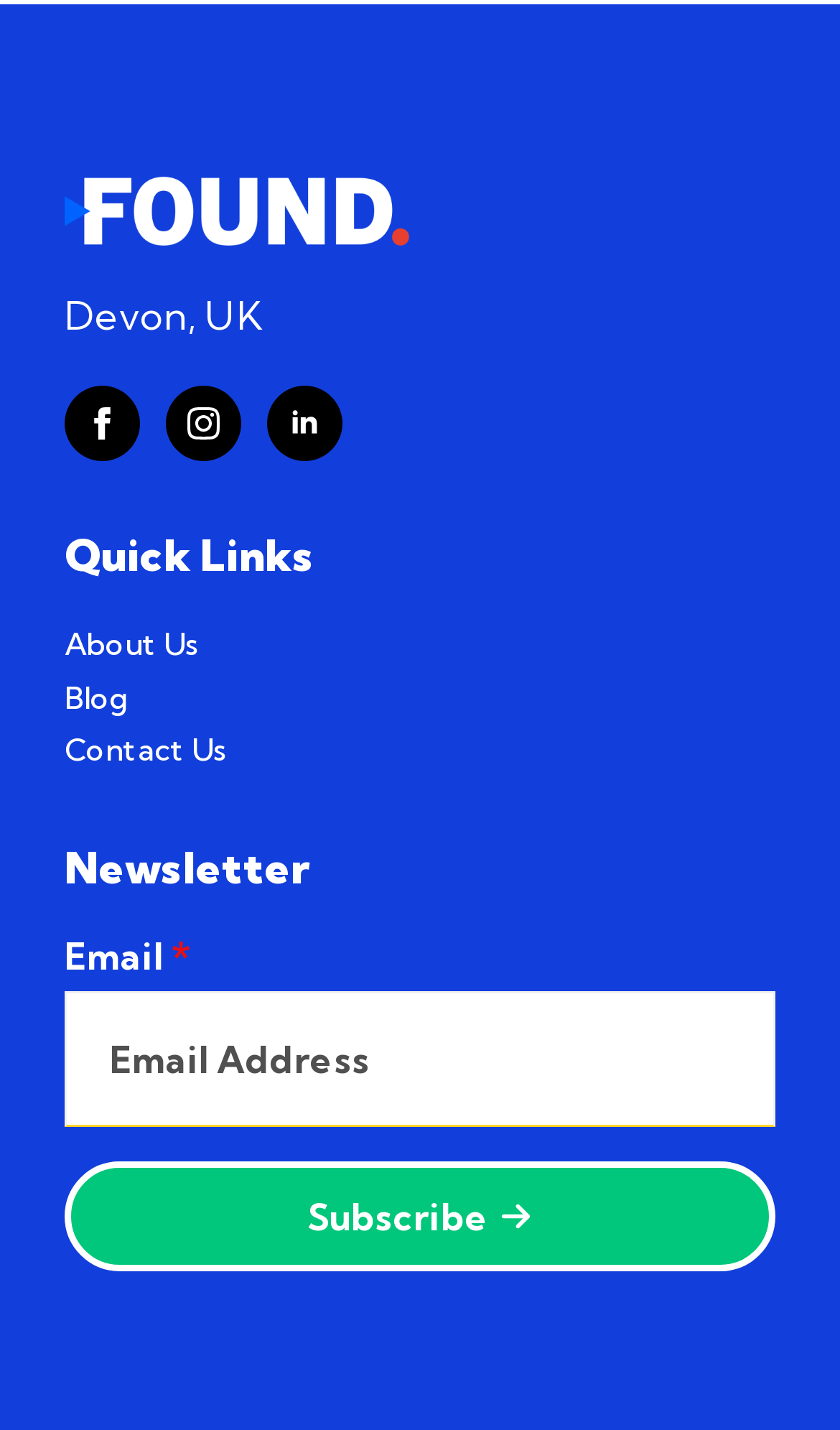Bounding box coordinates are given in the format (top-left x, top-left y, bottom-right x, bottom-right y). All values should be floating point numbers between 0 and 1. Provide the bounding box coordinate for the UI element described as: Blog

[0.077, 0.474, 0.154, 0.504]